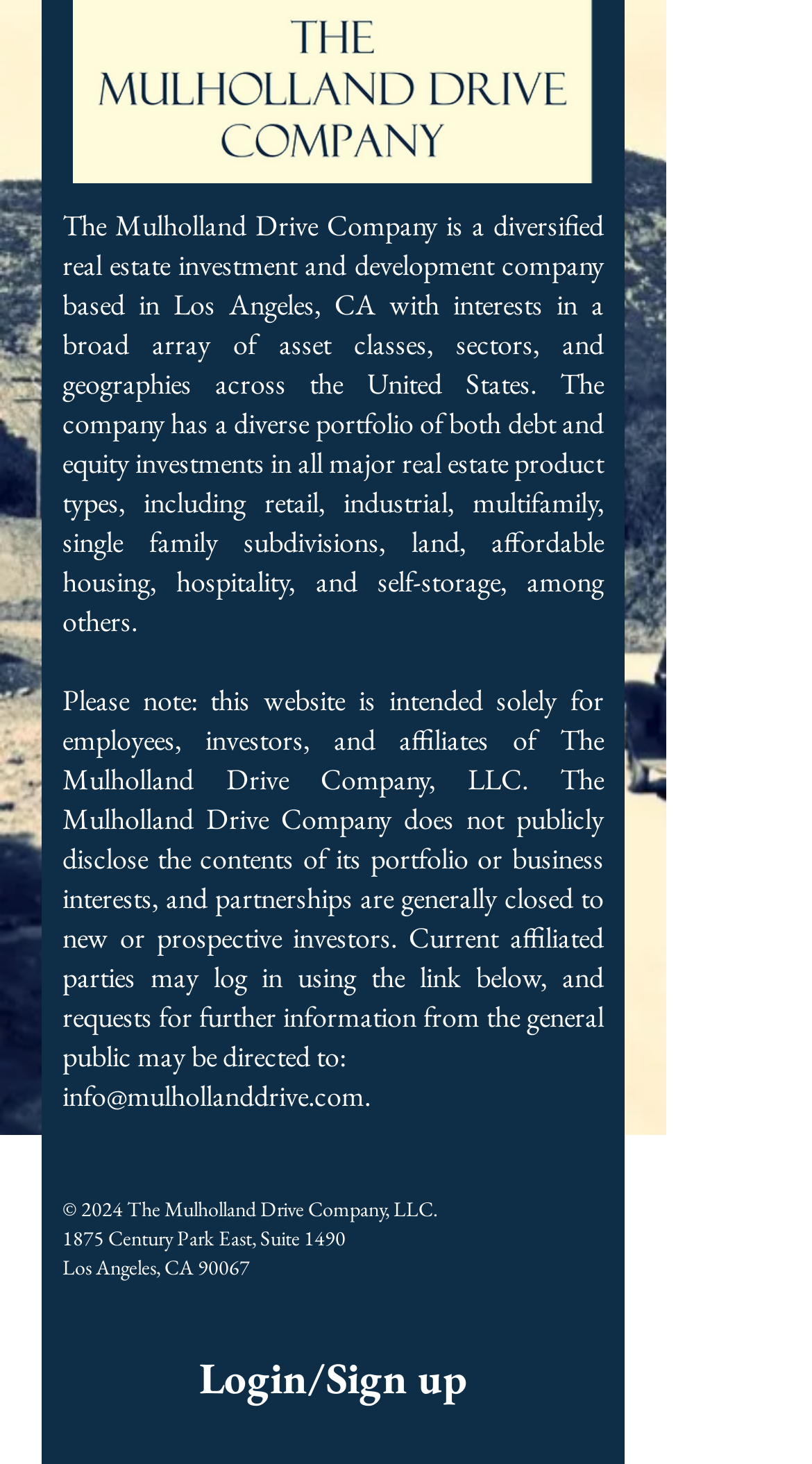Review the image closely and give a comprehensive answer to the question: What action can current affiliated parties take?

According to the webpage content, current affiliated parties may log in using the link provided, which is indicated by the button 'Login/Sign up'.